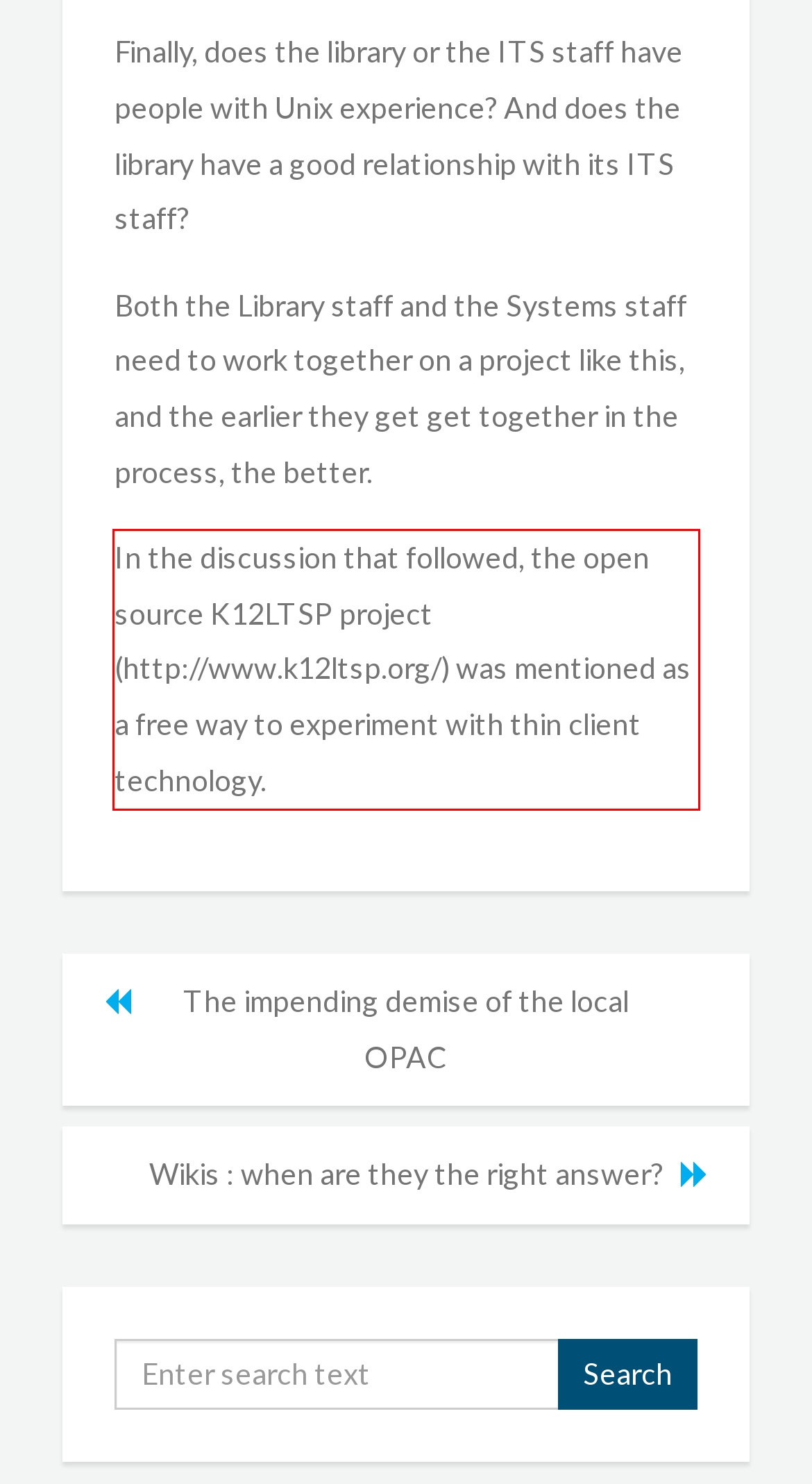The screenshot provided shows a webpage with a red bounding box. Apply OCR to the text within this red bounding box and provide the extracted content.

In the discussion that followed, the open source K12LTSP project (http://www.k12ltsp.org/) was mentioned as a free way to experiment with thin client technology.